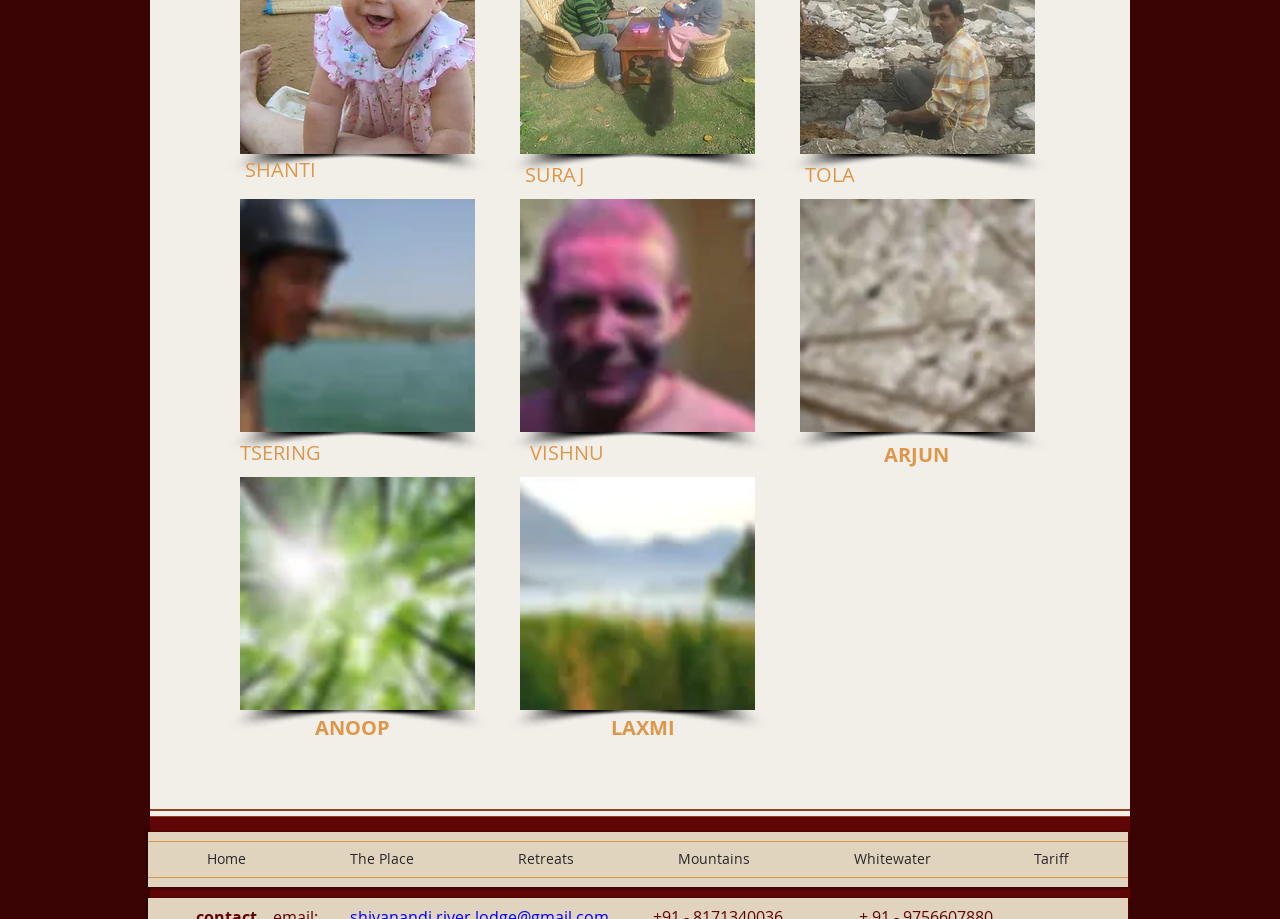Locate the bounding box coordinates of the element you need to click to accomplish the task described by this instruction: "Go to the Home page".

[0.121, 0.912, 0.233, 0.957]